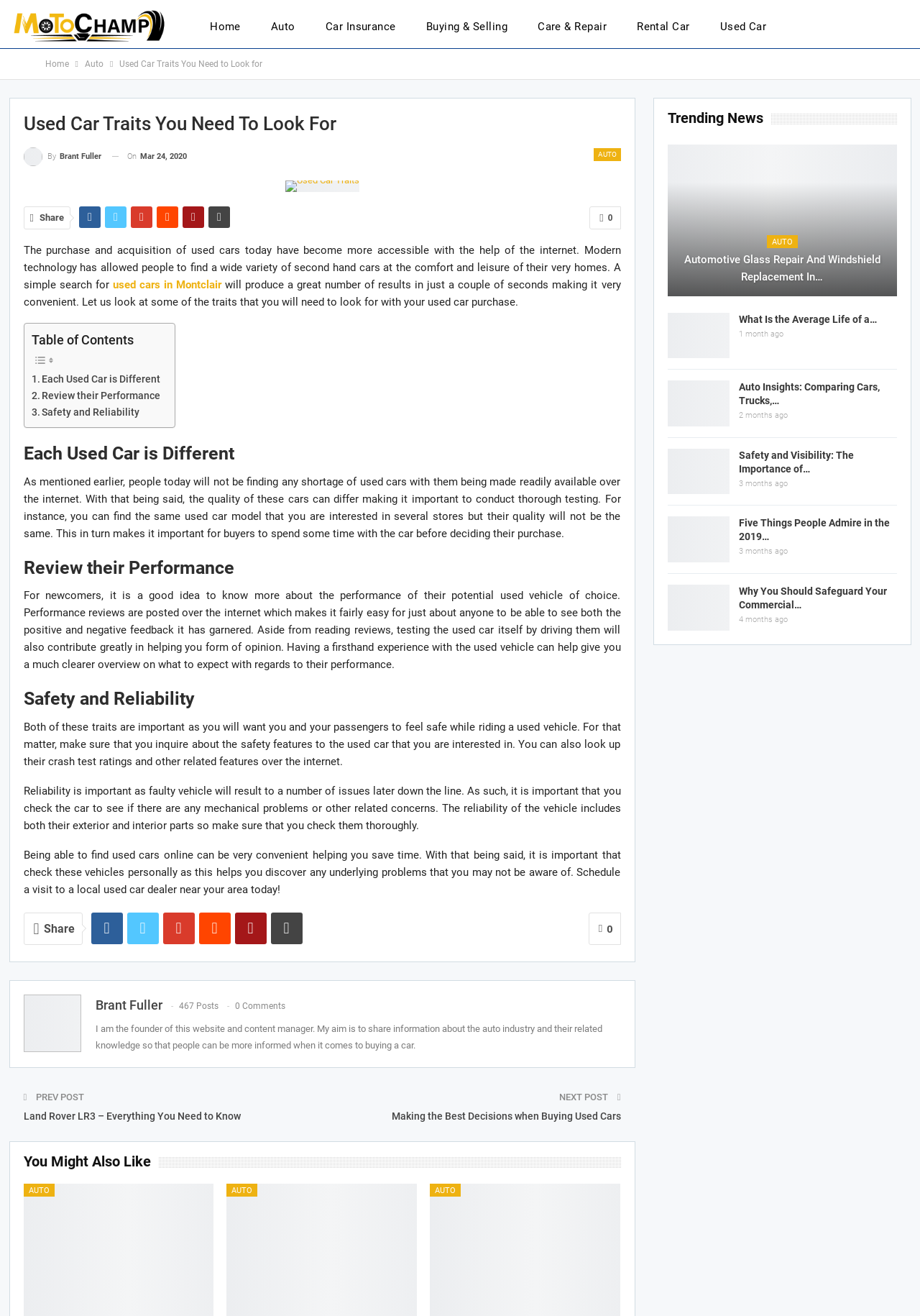Determine the bounding box coordinates of the region that needs to be clicked to achieve the task: "Visit the author's homepage".

[0.104, 0.758, 0.176, 0.769]